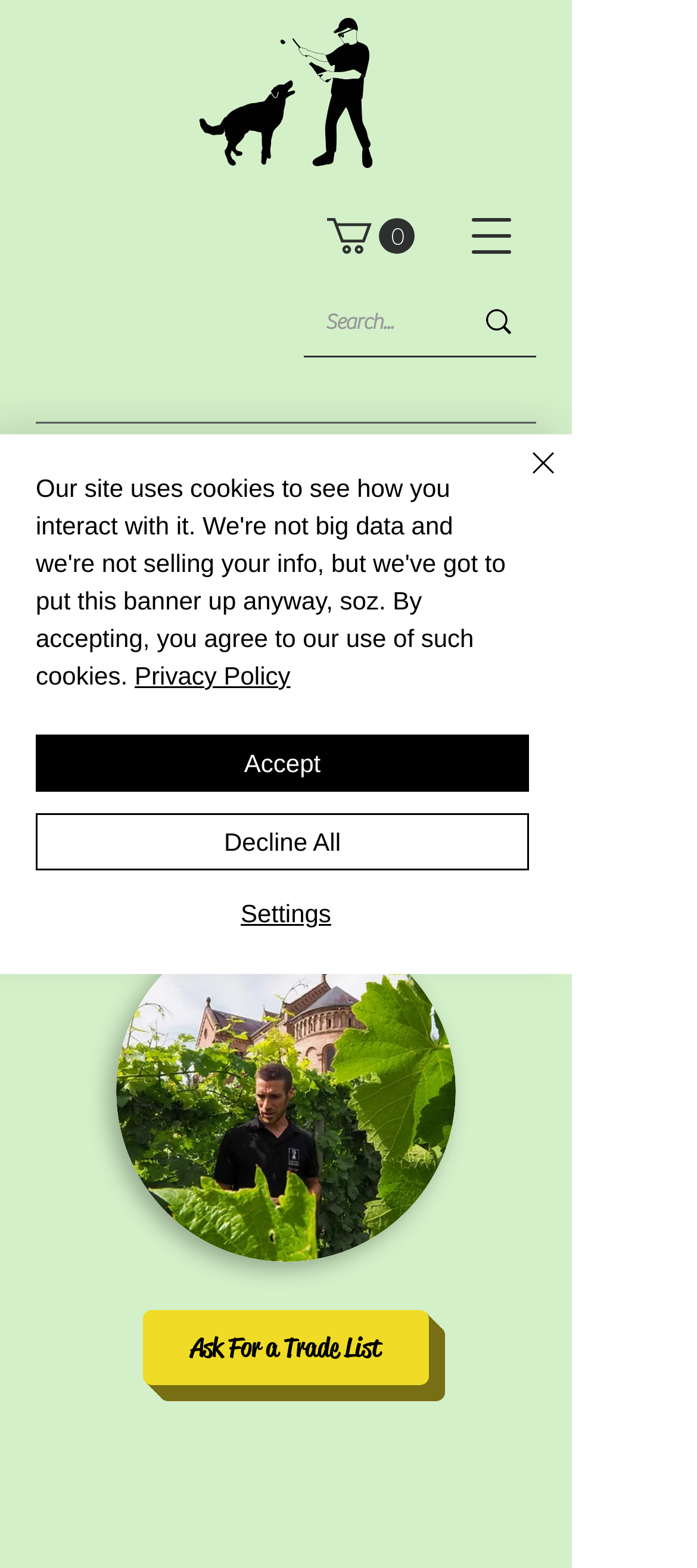Given the description Accept, predict the bounding box coordinates of the UI element. Ensure the coordinates are in the format (top-left x, top-left y, bottom-right x, bottom-right y) and all values are between 0 and 1.

[0.051, 0.468, 0.759, 0.505]